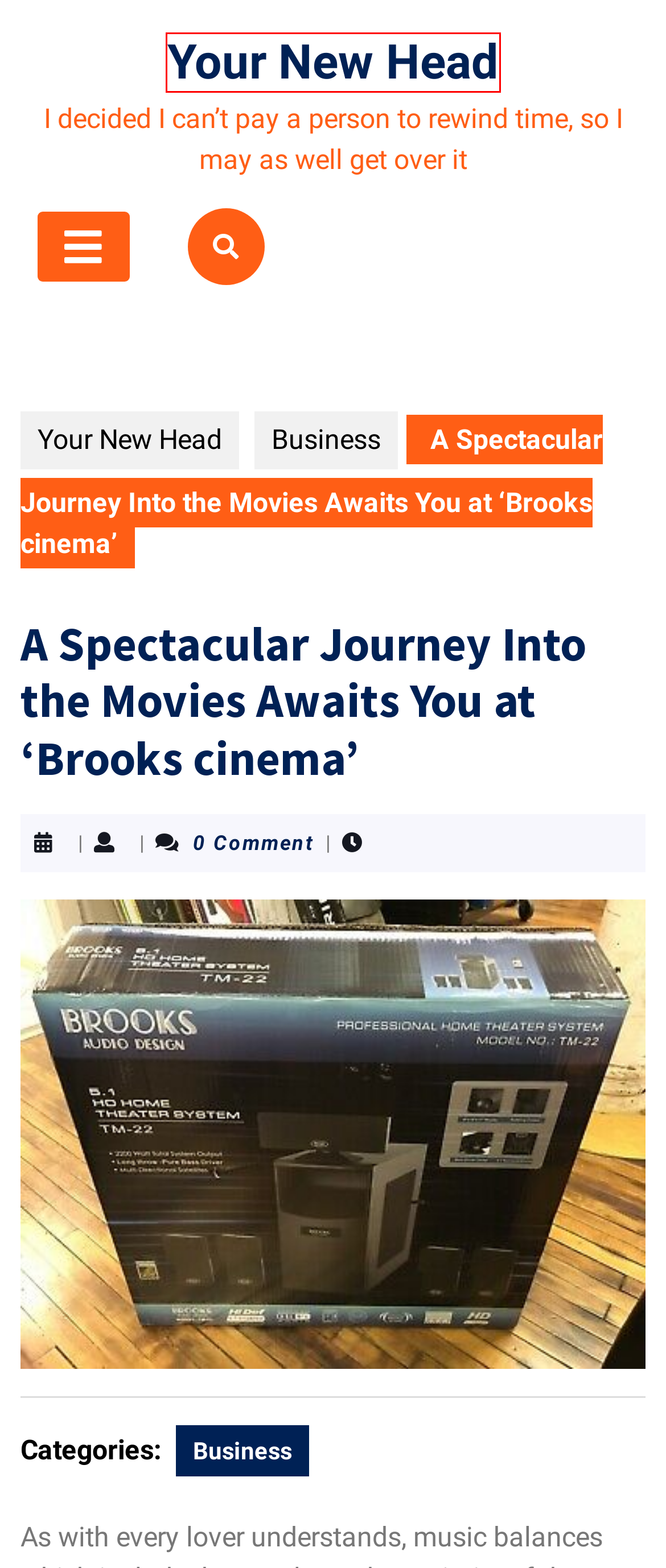With the provided webpage screenshot containing a red bounding box around a UI element, determine which description best matches the new webpage that appears after clicking the selected element. The choices are:
A. Business – Your New Head
B. Your New Head – I decided I can’t pay a person to rewind time, so I may as well get over it
C. Spinning Soiree: Join the Festivities with Party Toto – Your New Head
D. Wooden Floors: A Reflection of Your Style – Your New Head
E. Social Media – Your New Head
F. Software – Your New Head
G. Real-Estate – Your New Head
H. The Benefits of Buying Anavar UK – Your New Head

B